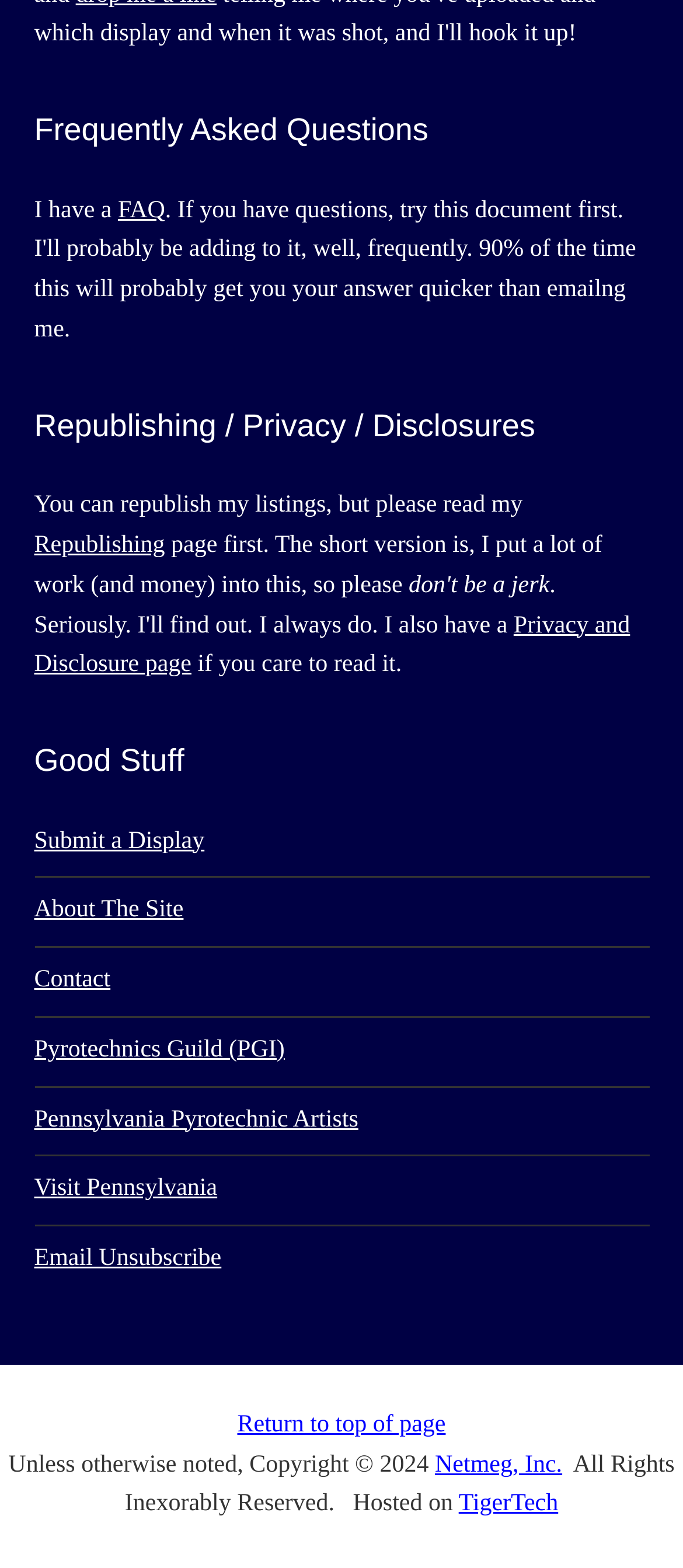Identify the bounding box coordinates of the clickable region required to complete the instruction: "Contact the site owner". The coordinates should be given as four float numbers within the range of 0 and 1, i.e., [left, top, right, bottom].

[0.05, 0.617, 0.162, 0.634]